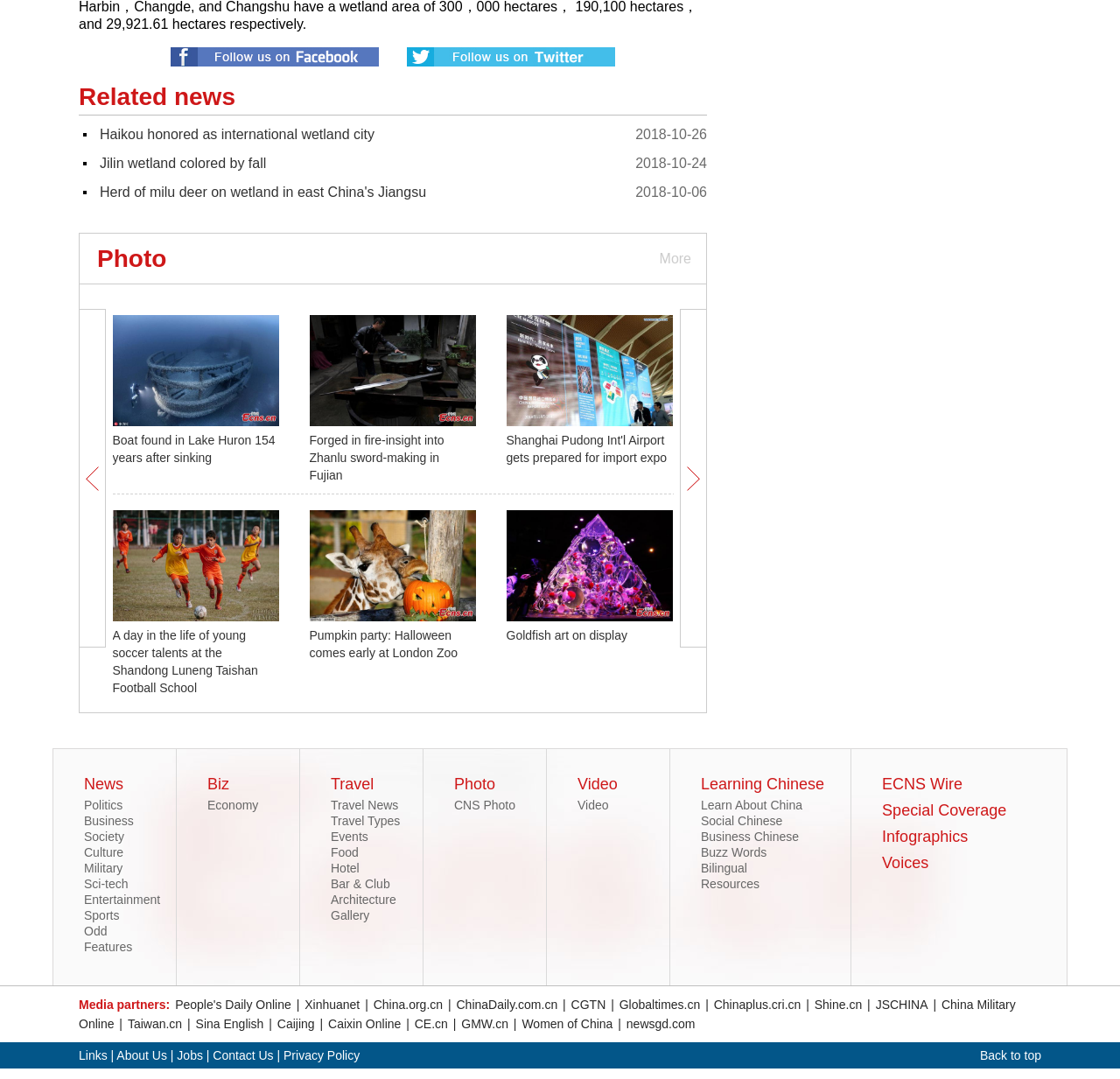How many news categories are listed?
Use the image to give a comprehensive and detailed response to the question.

By examining the webpage, I found 10 news categories listed, including Politics, Business, Society, Culture, Military, Sci-tech, Entertainment, Sports, Odd, and Features.